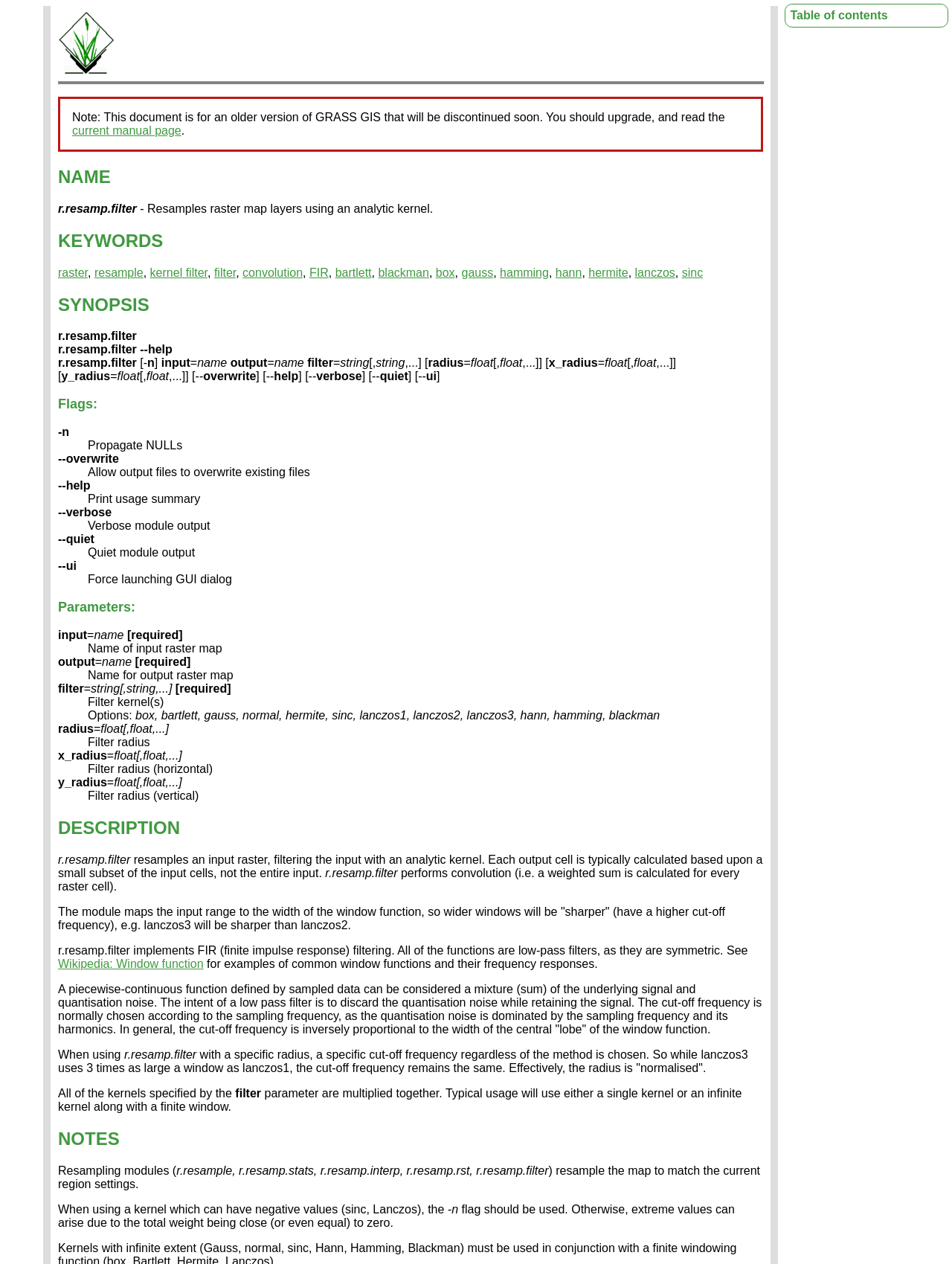Identify the bounding box of the HTML element described here: "Wikipedia: Window function". Provide the coordinates as four float numbers between 0 and 1: [left, top, right, bottom].

[0.061, 0.758, 0.214, 0.768]